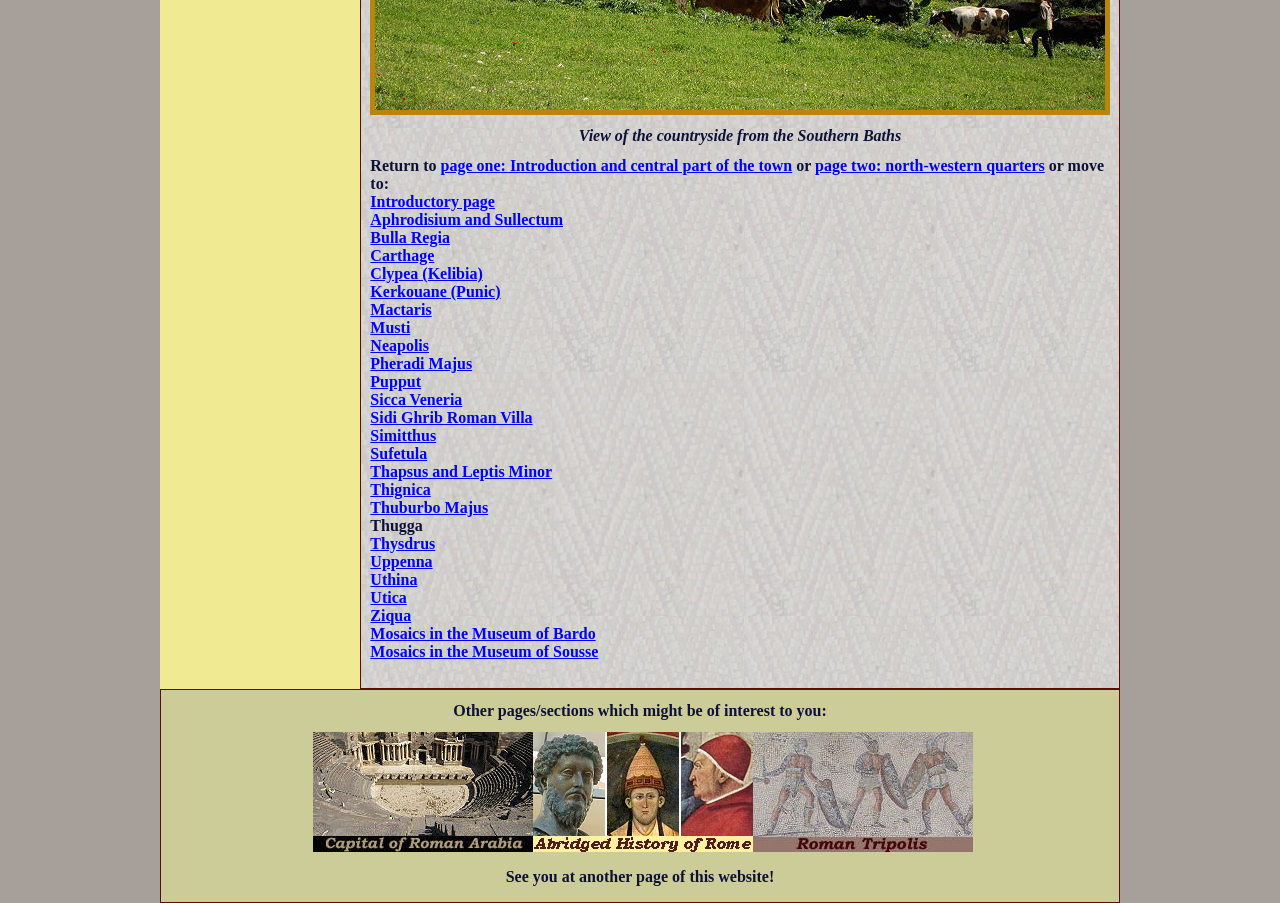What is the title of the current page?
Using the visual information from the image, give a one-word or short-phrase answer.

View of the countryside from the Southern Baths